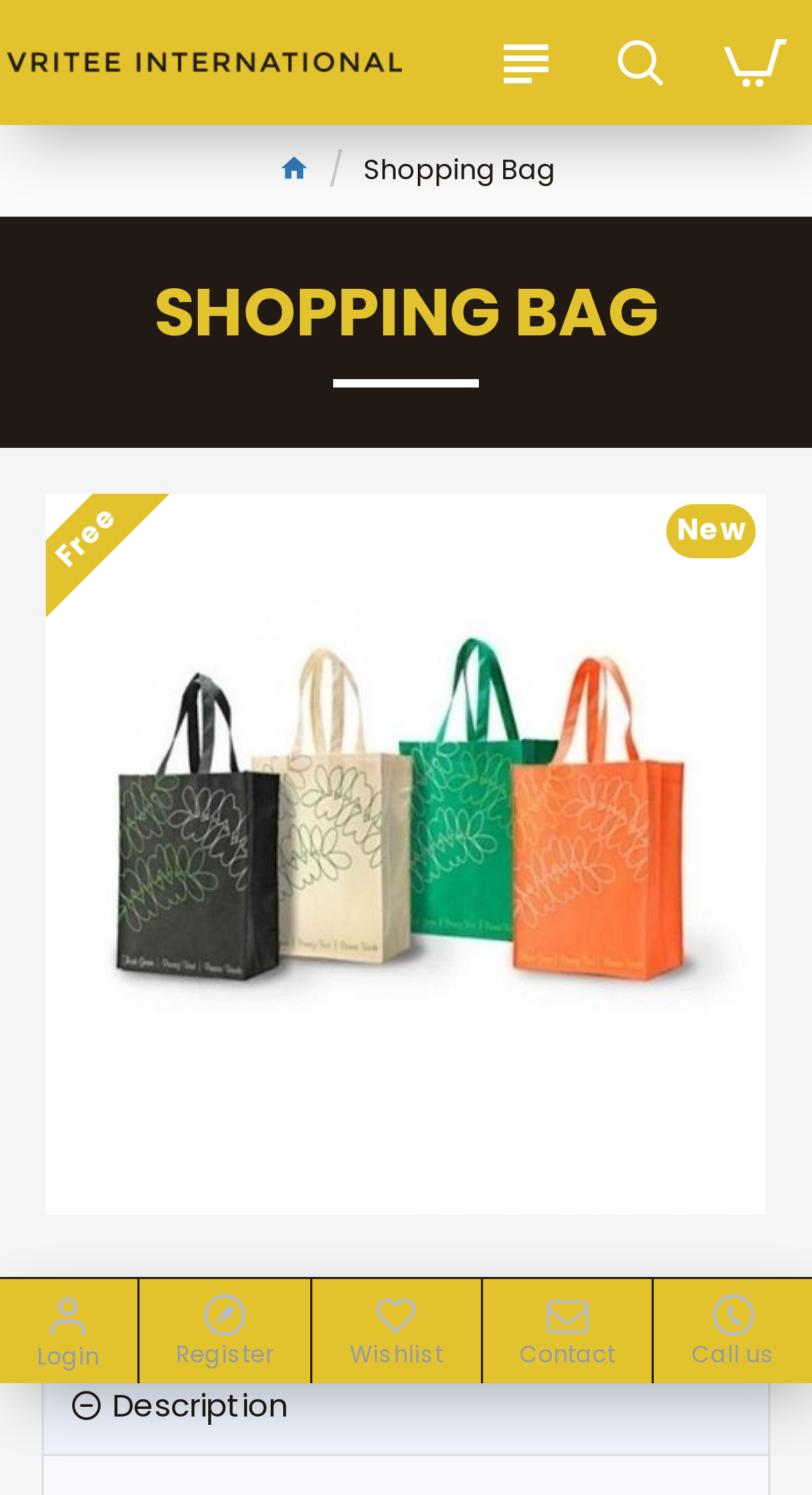Please specify the bounding box coordinates of the region to click in order to perform the following instruction: "contact us".

[0.594, 0.856, 0.804, 0.925]